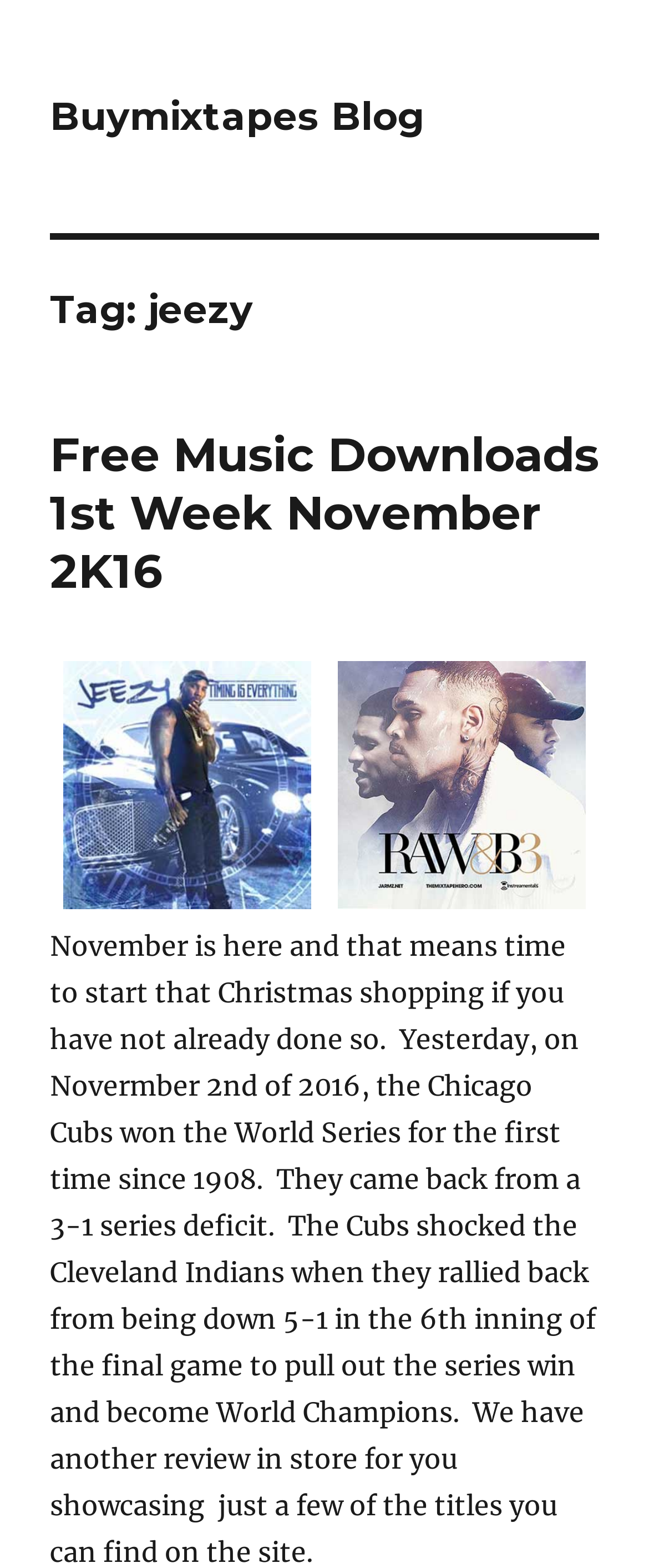Predict the bounding box of the UI element based on this description: "Buymixtapes Blog".

[0.077, 0.059, 0.654, 0.089]